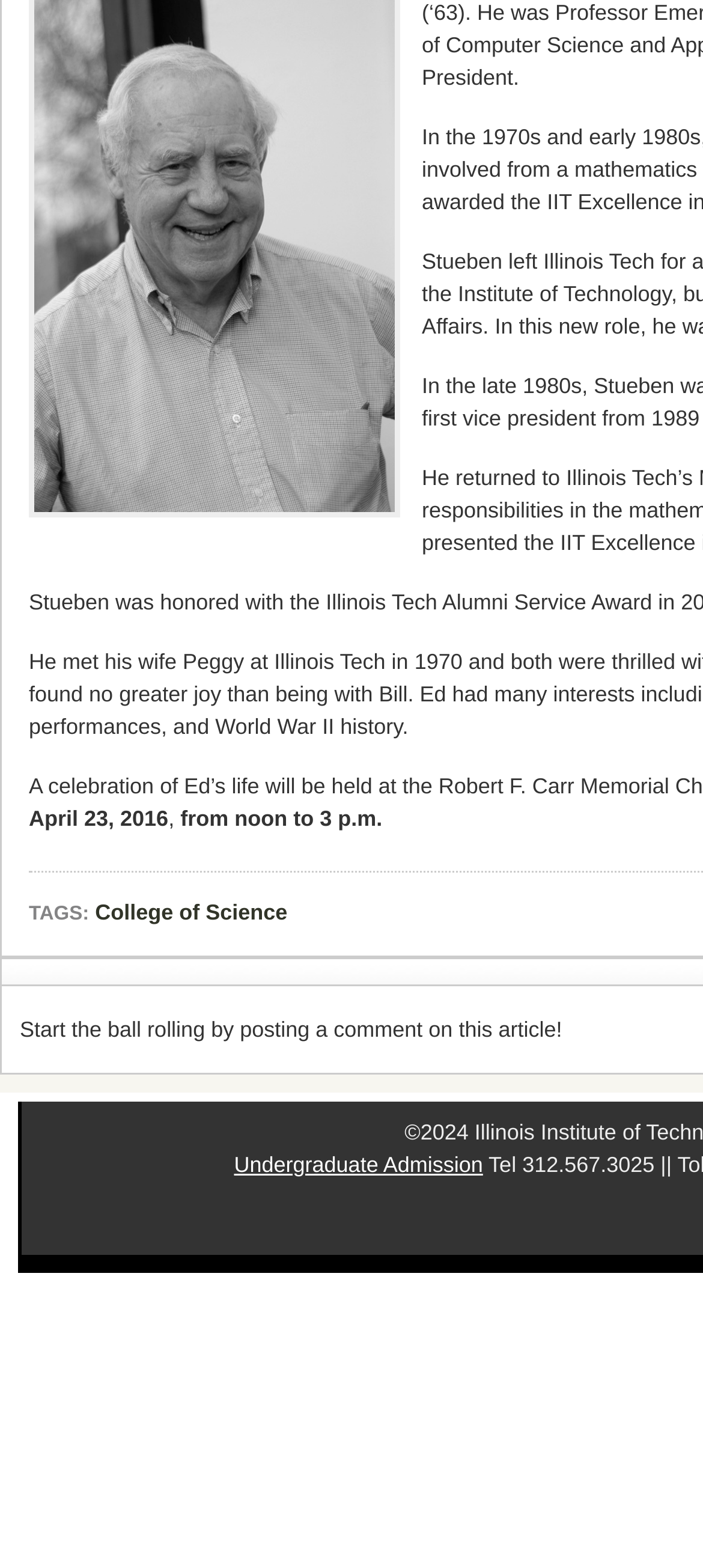Find the bounding box coordinates for the HTML element specified by: "Undergraduate Admission".

[0.333, 0.735, 0.687, 0.751]